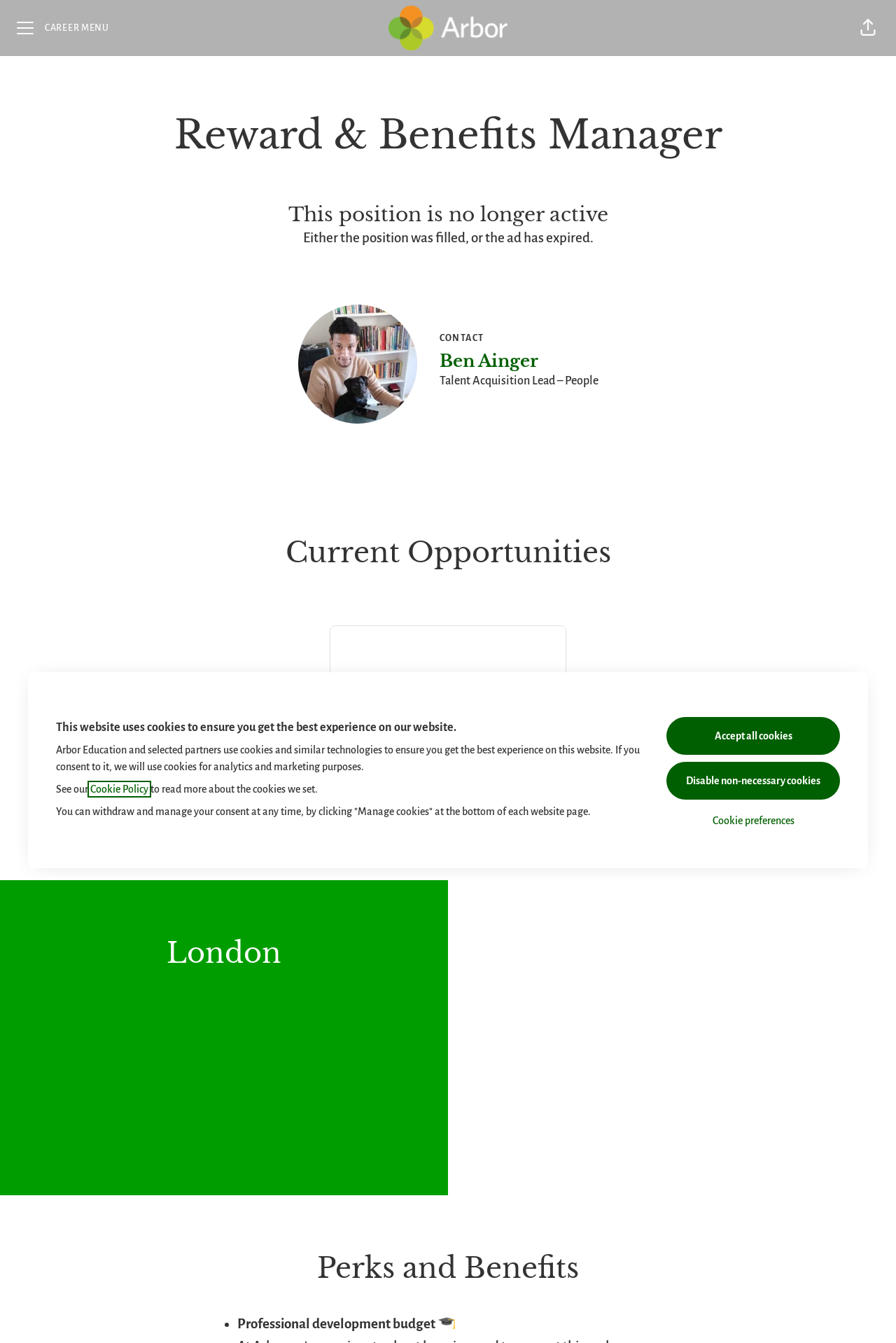Provide a brief response to the question below using one word or phrase:
What is the job title of the contact person?

Talent Acquisition Lead – People